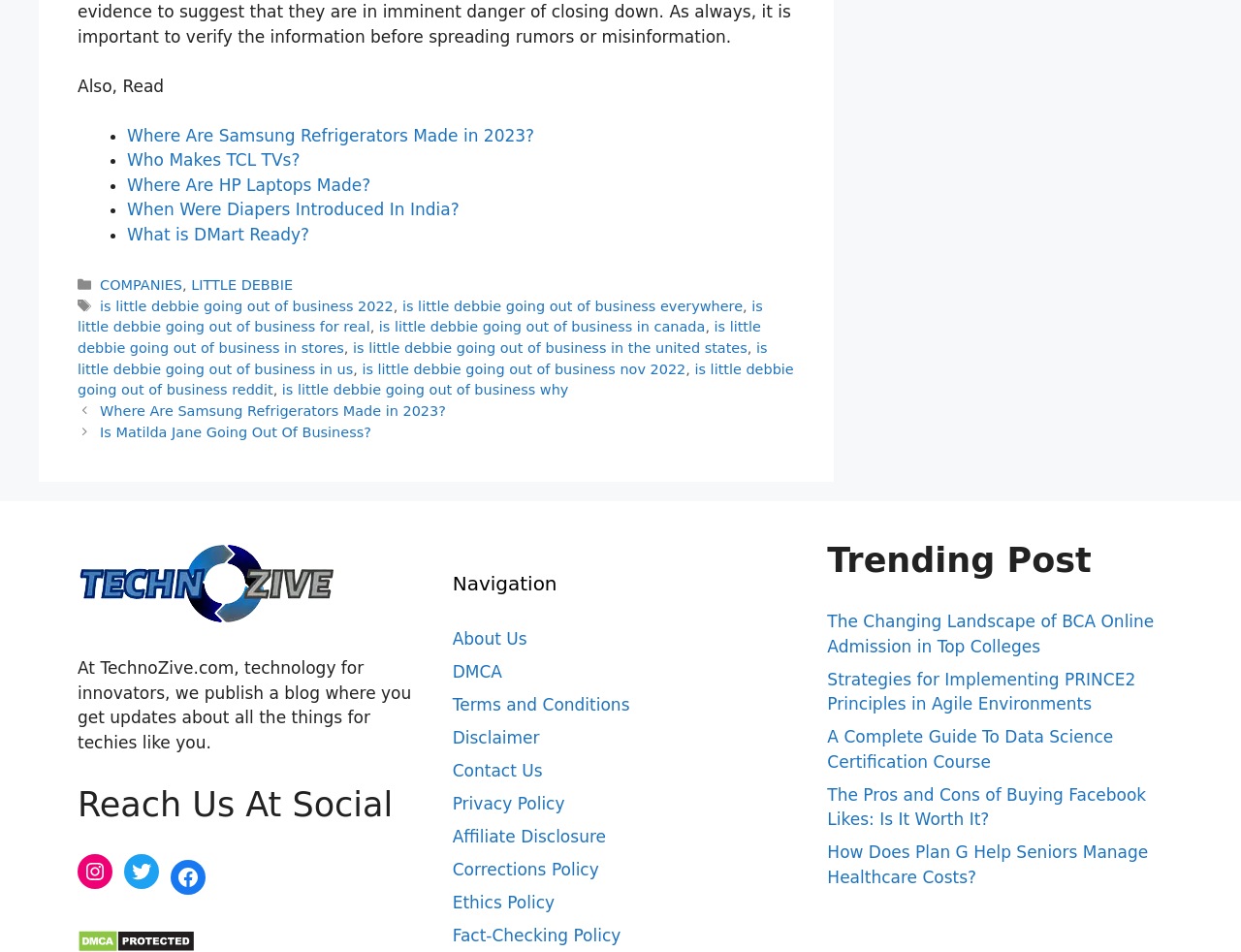From the webpage screenshot, identify the region described by Who Makes TCL TVs?. Provide the bounding box coordinates as (top-left x, top-left y, bottom-right x, bottom-right y), with each value being a floating point number between 0 and 1.

[0.102, 0.158, 0.242, 0.178]